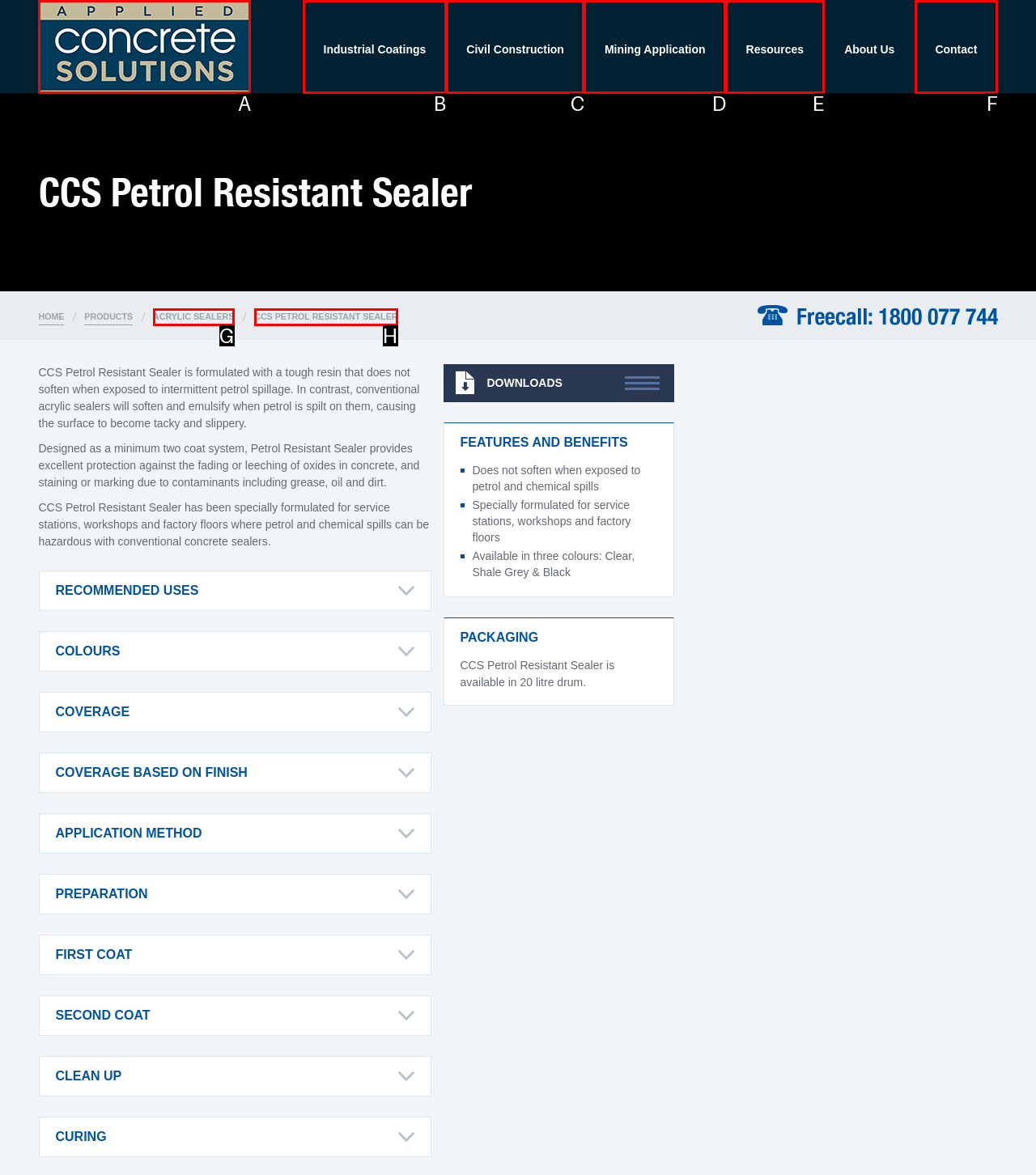Tell me which one HTML element best matches the description: Industrial Coatings
Answer with the option's letter from the given choices directly.

B